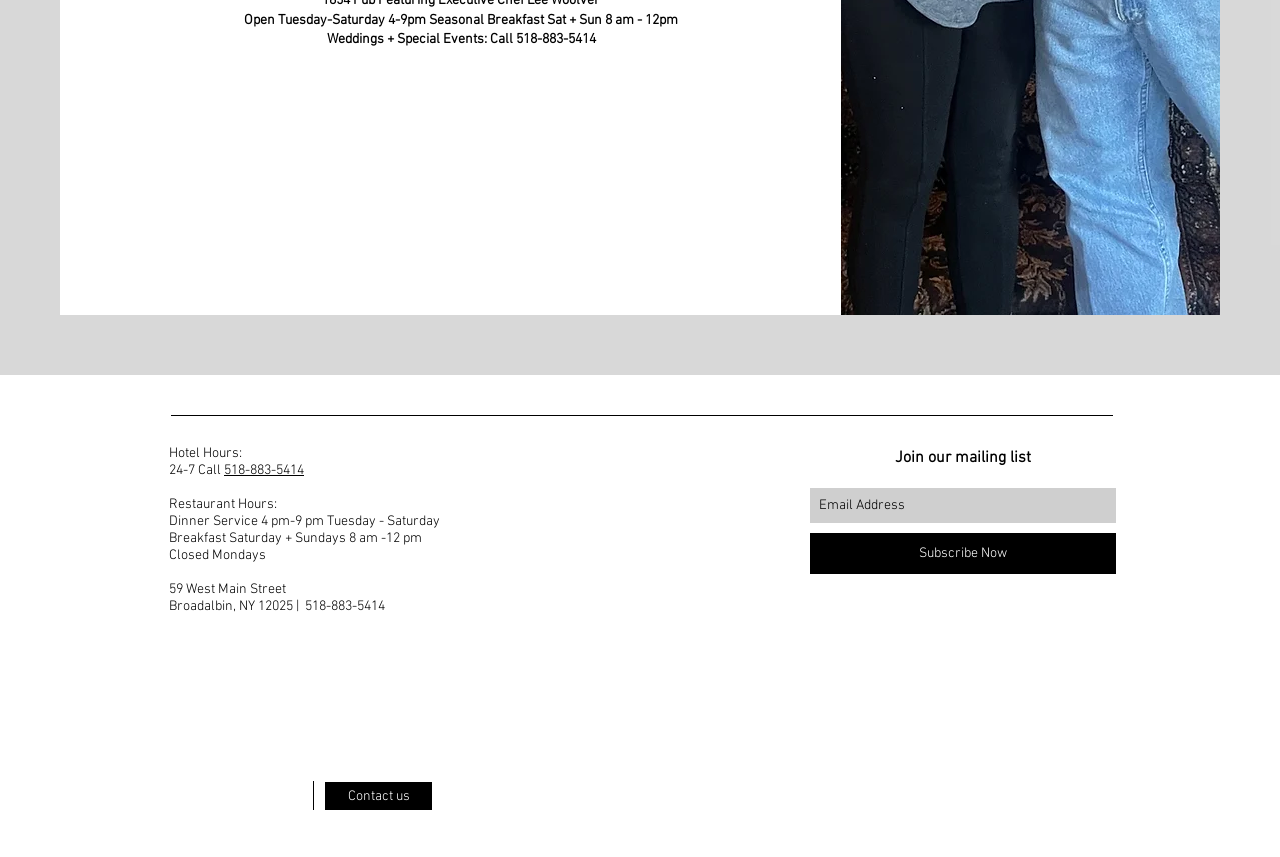What are the hotel hours?
Answer the question with detailed information derived from the image.

I found the answer by looking at the text 'Hotel Hours:' and the corresponding text '24-7 Call' which indicates that the hotel is open 24 hours a day, 7 days a week.